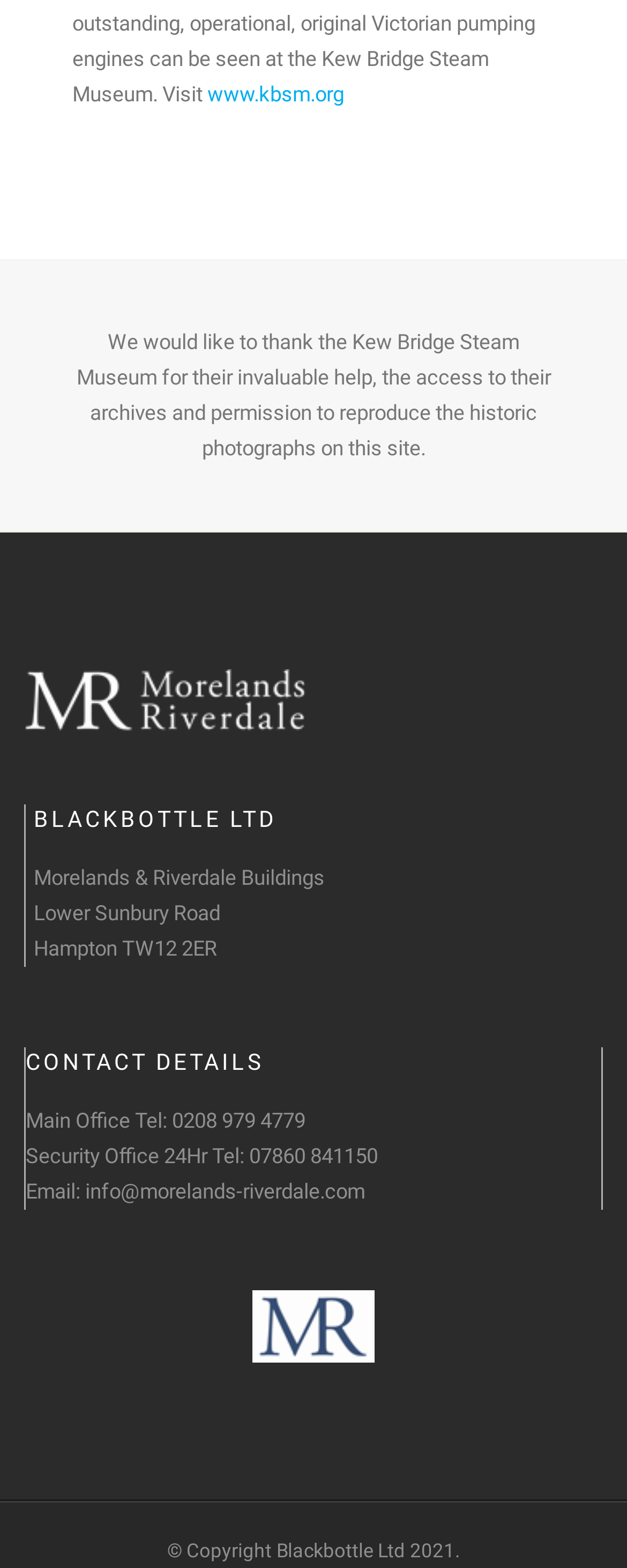Answer the question below with a single word or a brief phrase: 
What is the year of copyright?

2021